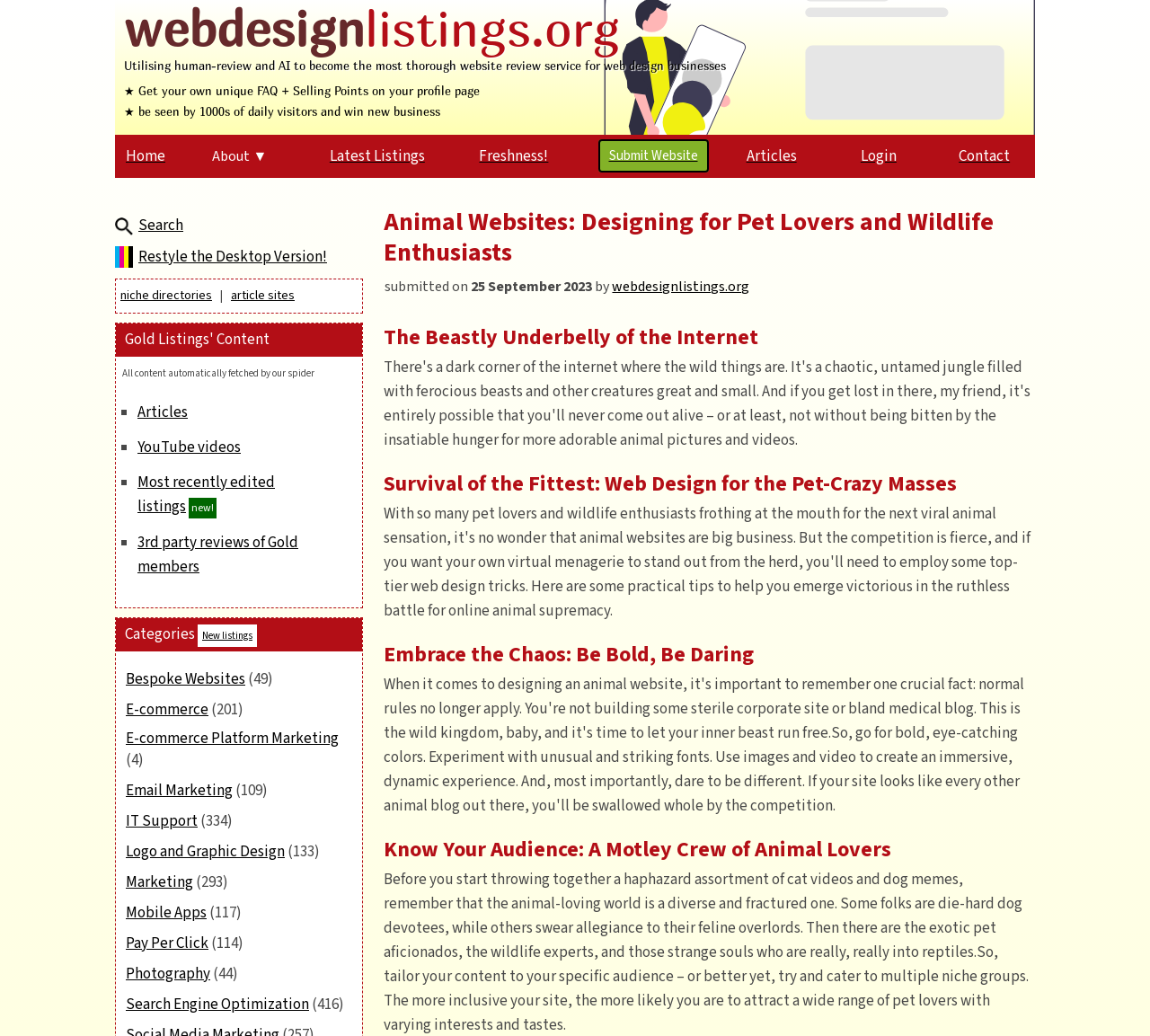Please determine the bounding box coordinates of the section I need to click to accomplish this instruction: "View Latest Listings".

[0.268, 0.139, 0.388, 0.163]